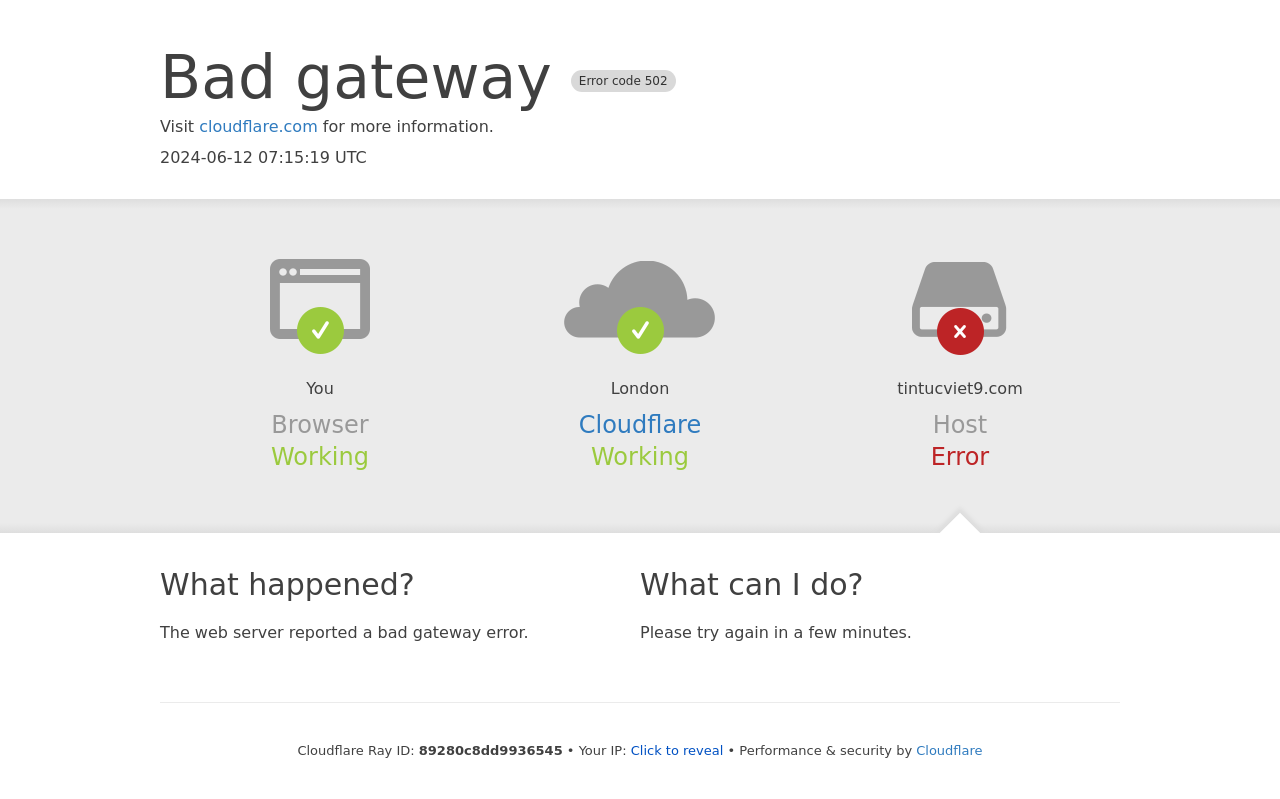Please respond in a single word or phrase: 
What is the name of the host?

tintucviet9.com